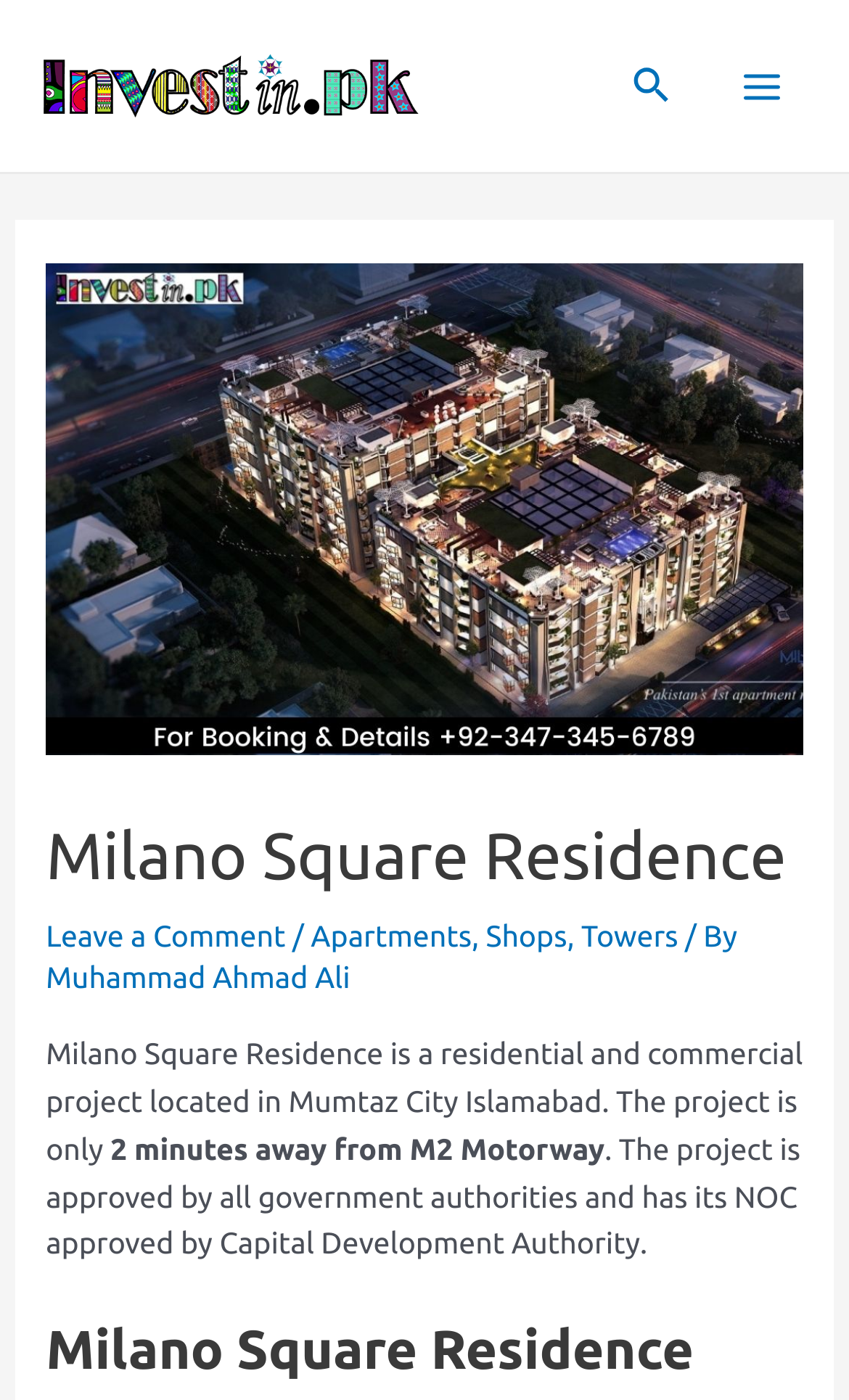Extract the main heading text from the webpage.

Milano Square Residence